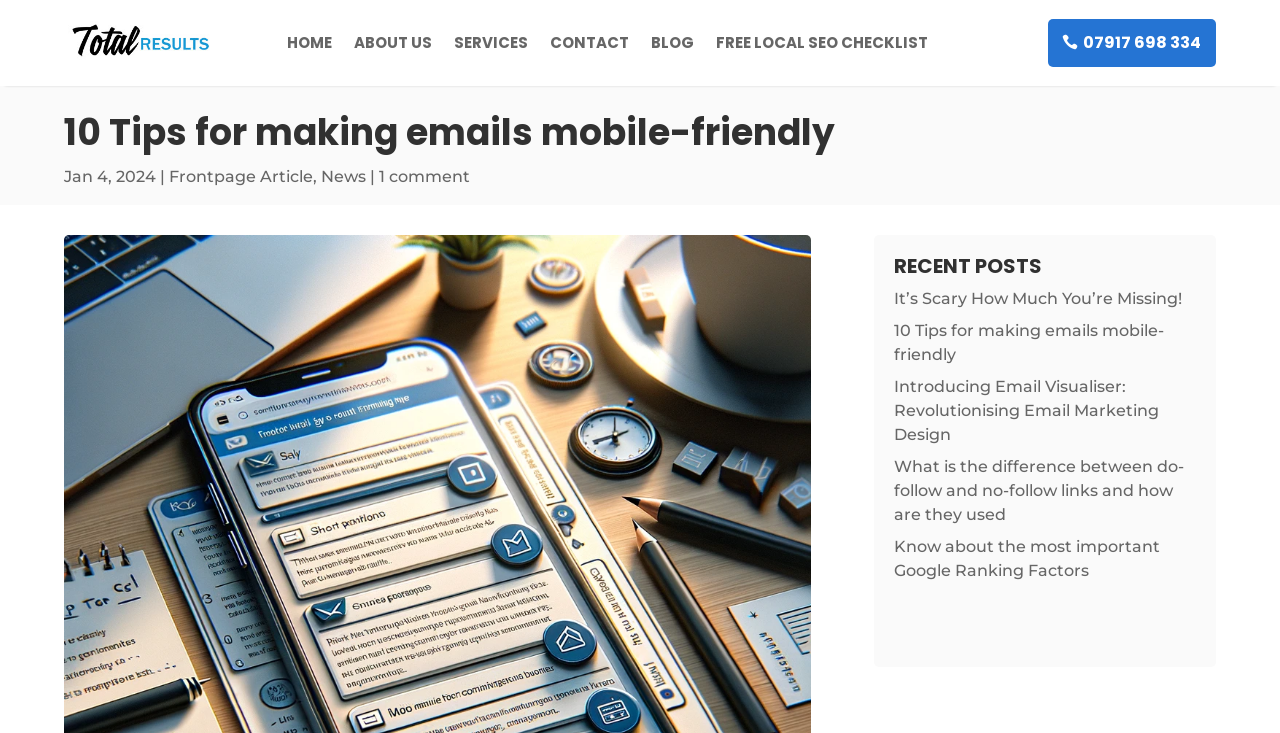Can you specify the bounding box coordinates for the region that should be clicked to fulfill this instruction: "check the article about making emails mobile-friendly".

[0.699, 0.438, 0.91, 0.496]